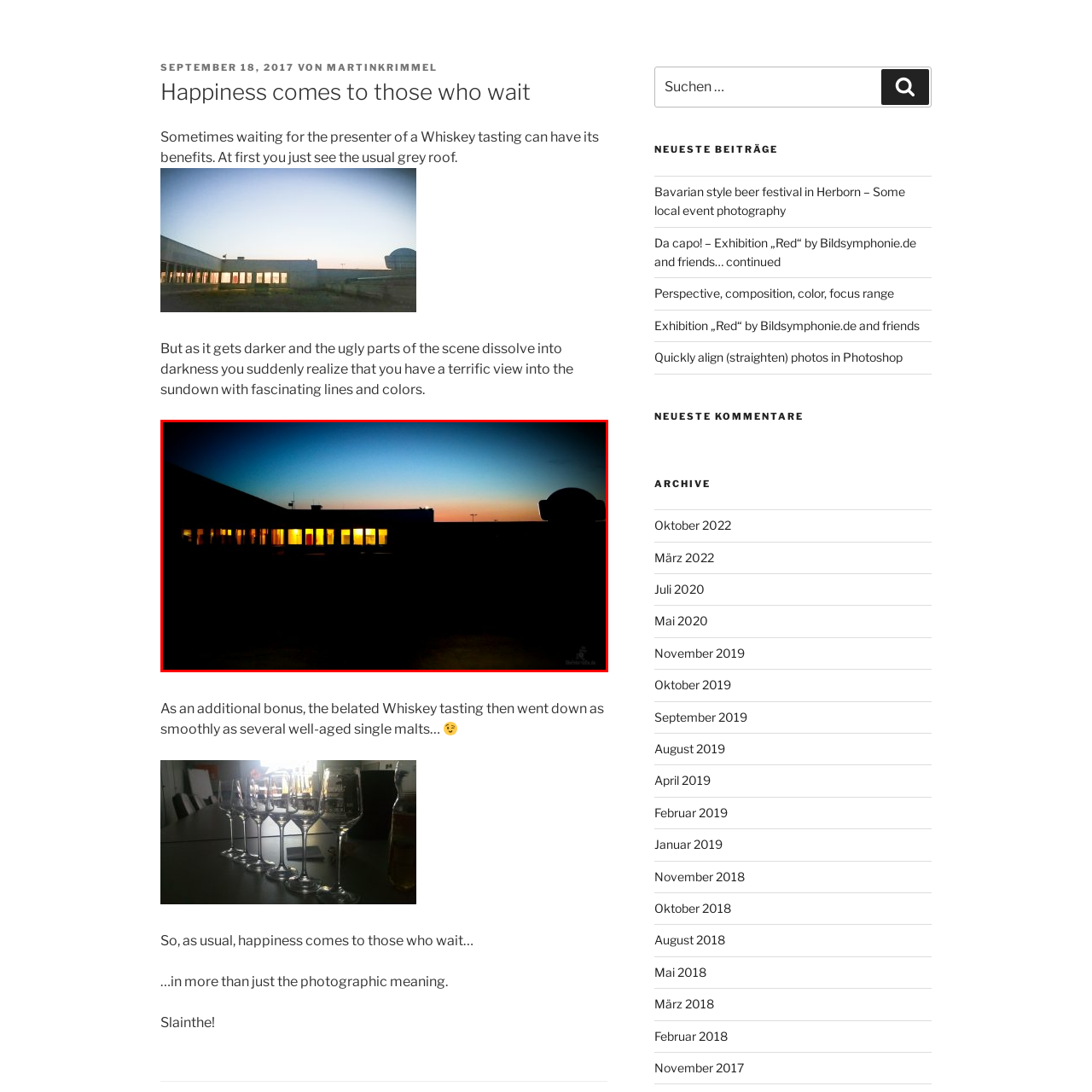What is the shape of the architectural detail on the right side?  
Observe the image highlighted by the red bounding box and supply a detailed response derived from the visual information in the image.

The caption describes the right side of the scene as featuring a 'circular shape, possibly a sculpture or architectural detail', indicating that the shape of the architectural detail is circular.